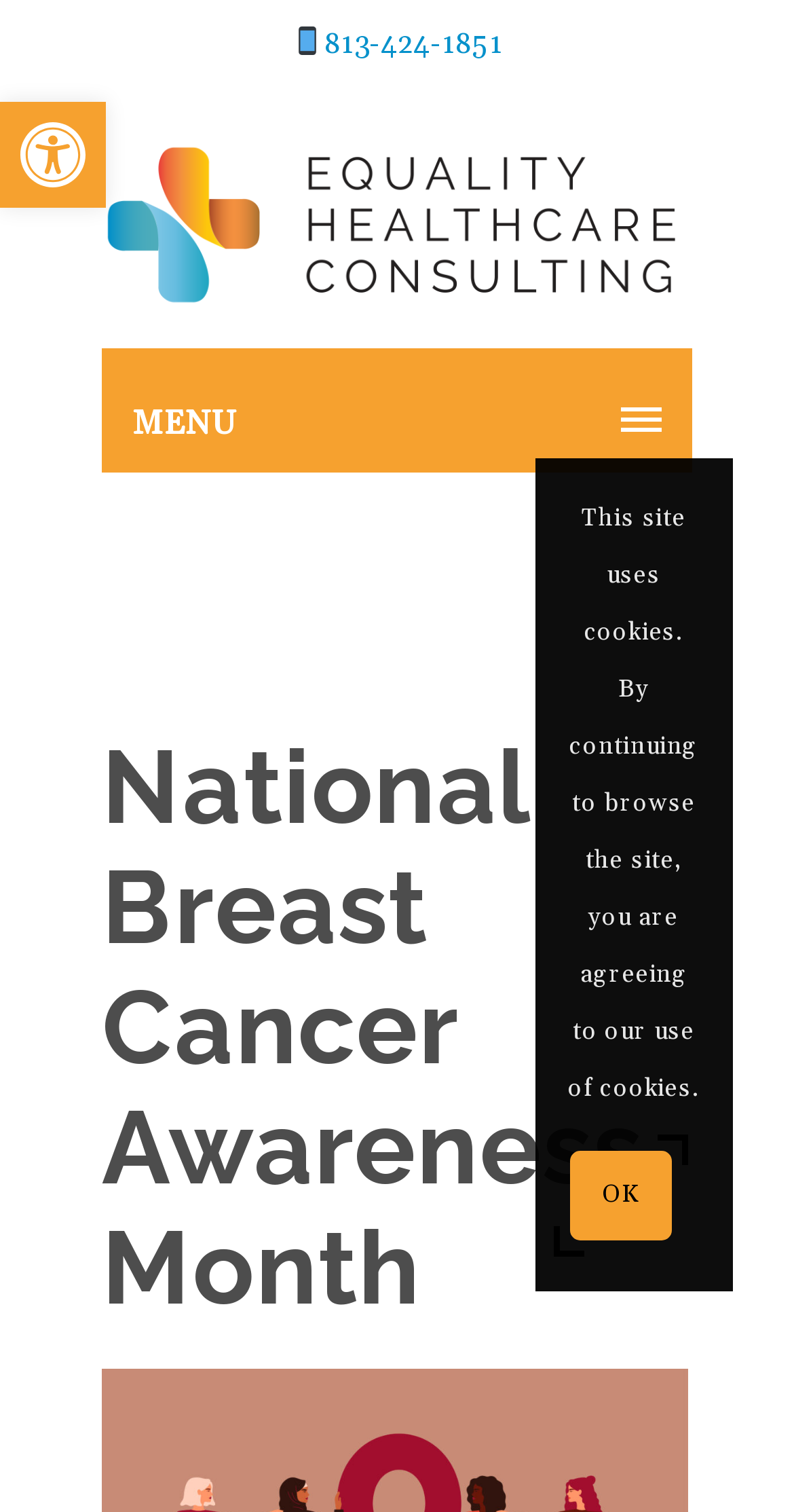Answer the following in one word or a short phrase: 
What is the company name in the toolbar?

Equality Healthcare Consulting